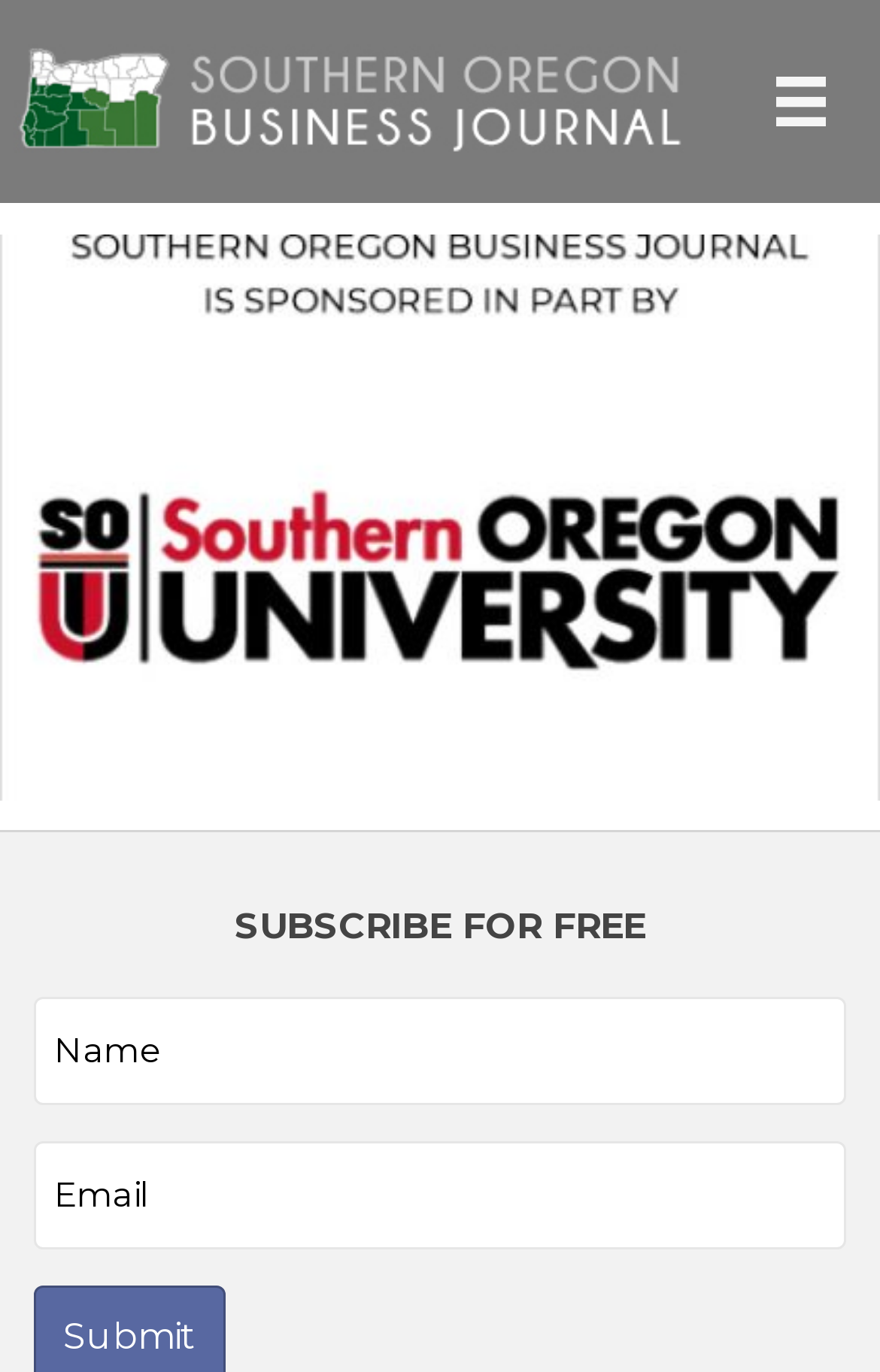What is the name of the festival?
Respond to the question with a single word or phrase according to the image.

Ashland Independent Film Festival